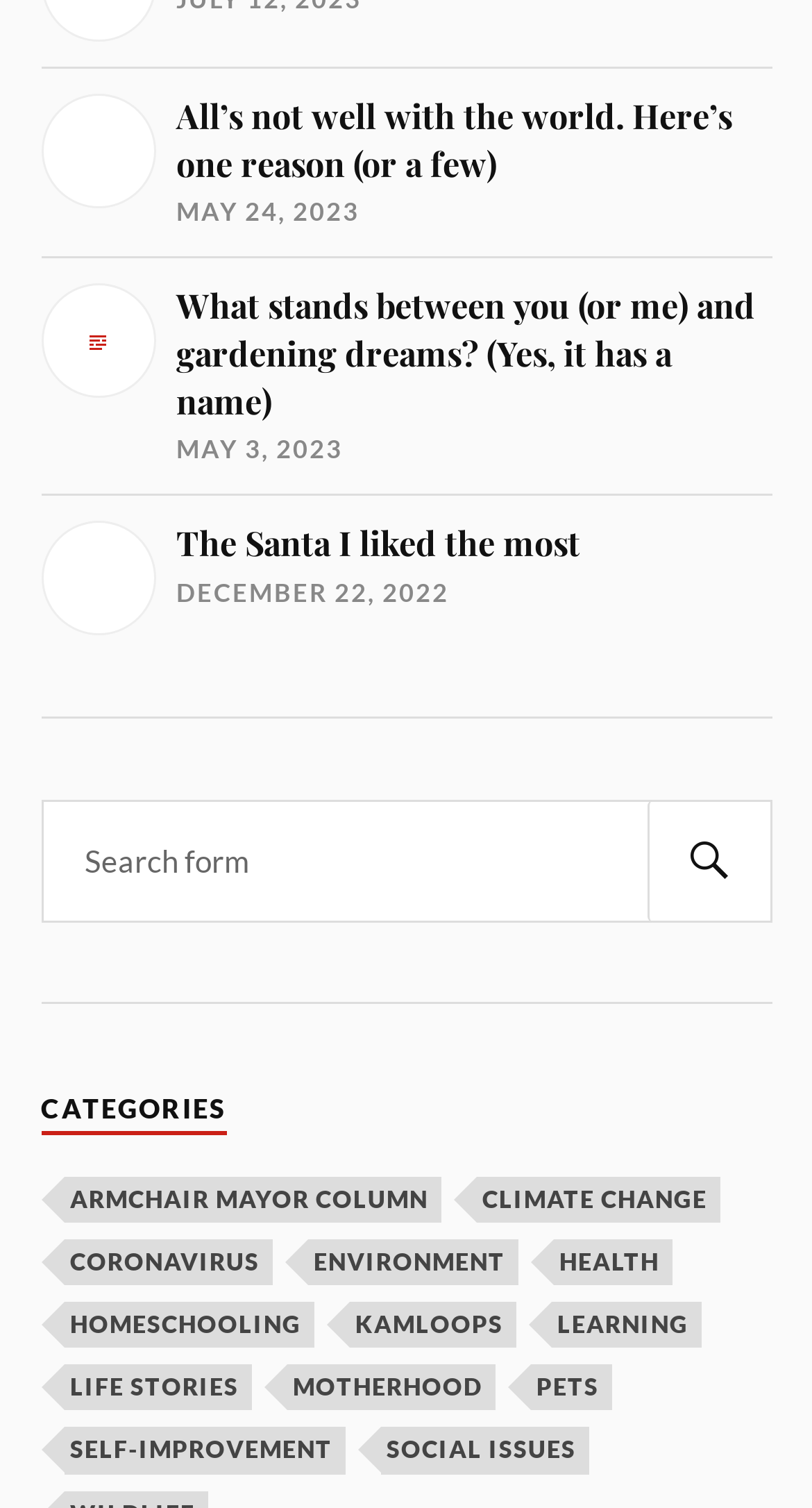Please predict the bounding box coordinates of the element's region where a click is necessary to complete the following instruction: "Search for a topic". The coordinates should be represented by four float numbers between 0 and 1, i.e., [left, top, right, bottom].

[0.05, 0.53, 0.95, 0.611]